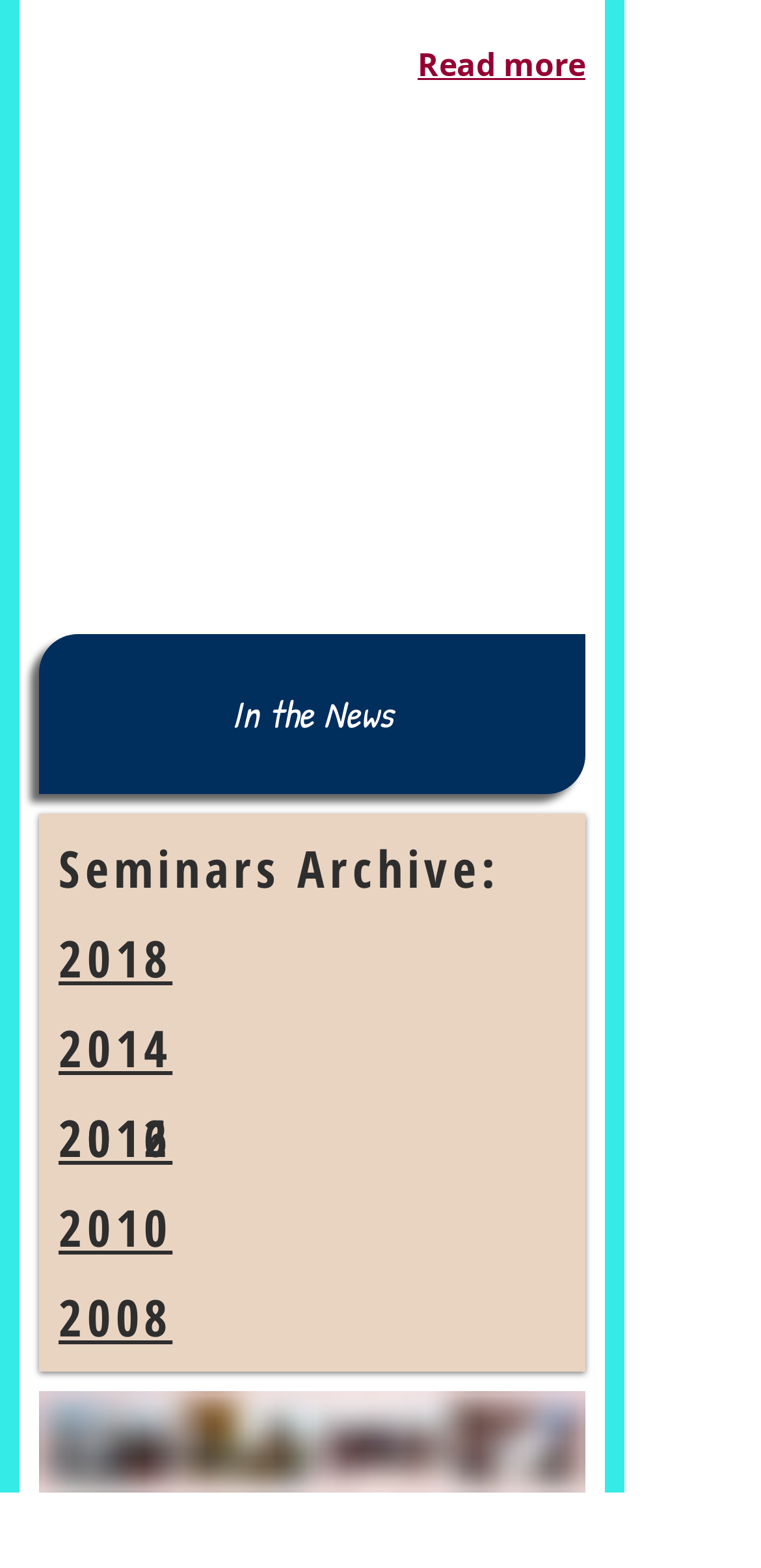Identify the bounding box coordinates for the UI element mentioned here: "About". Provide the coordinates as four float values between 0 and 1, i.e., [left, top, right, bottom].

None